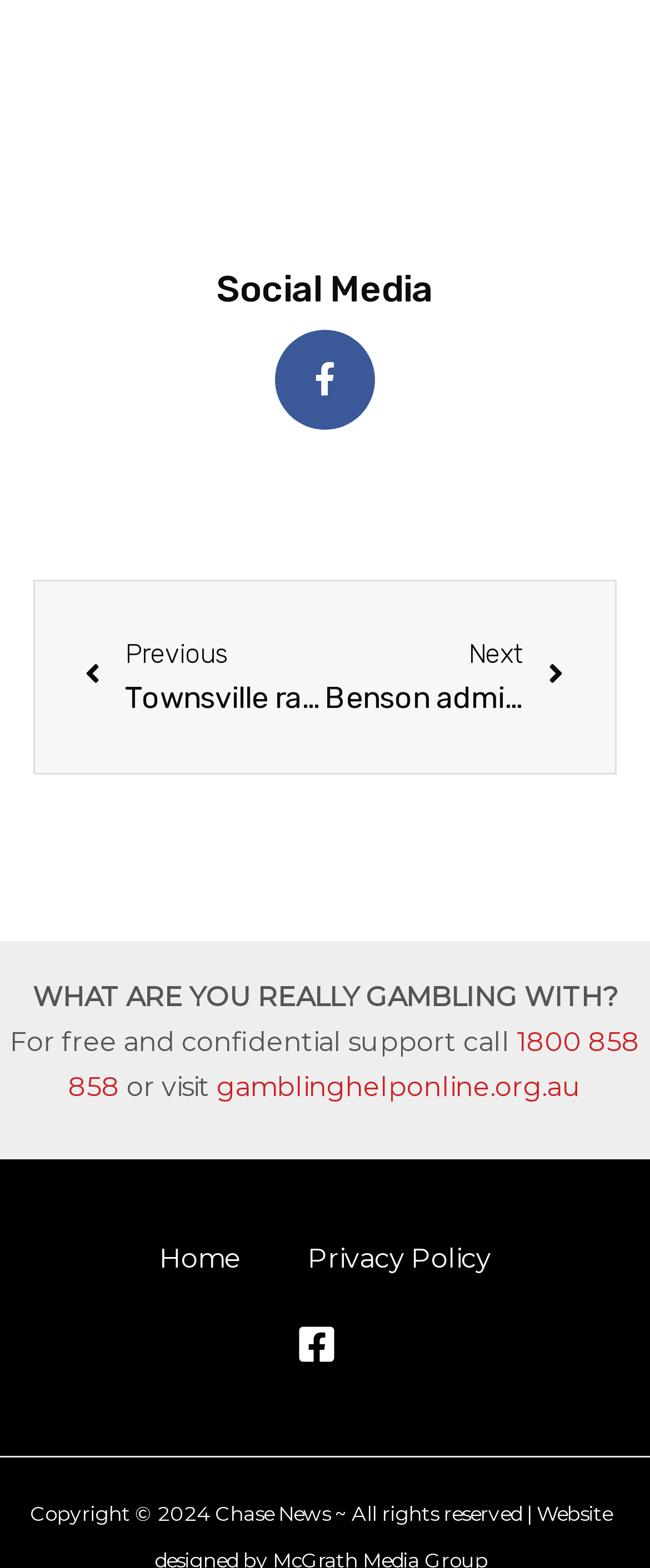How many navigation links are in the footer menu?
Provide an in-depth answer to the question, covering all aspects.

I found the number of navigation links by looking at the navigation element that says 'Site Navigation: Footer Menu' and counting the number of link elements inside it, which are 'Home' and 'Privacy Policy'.